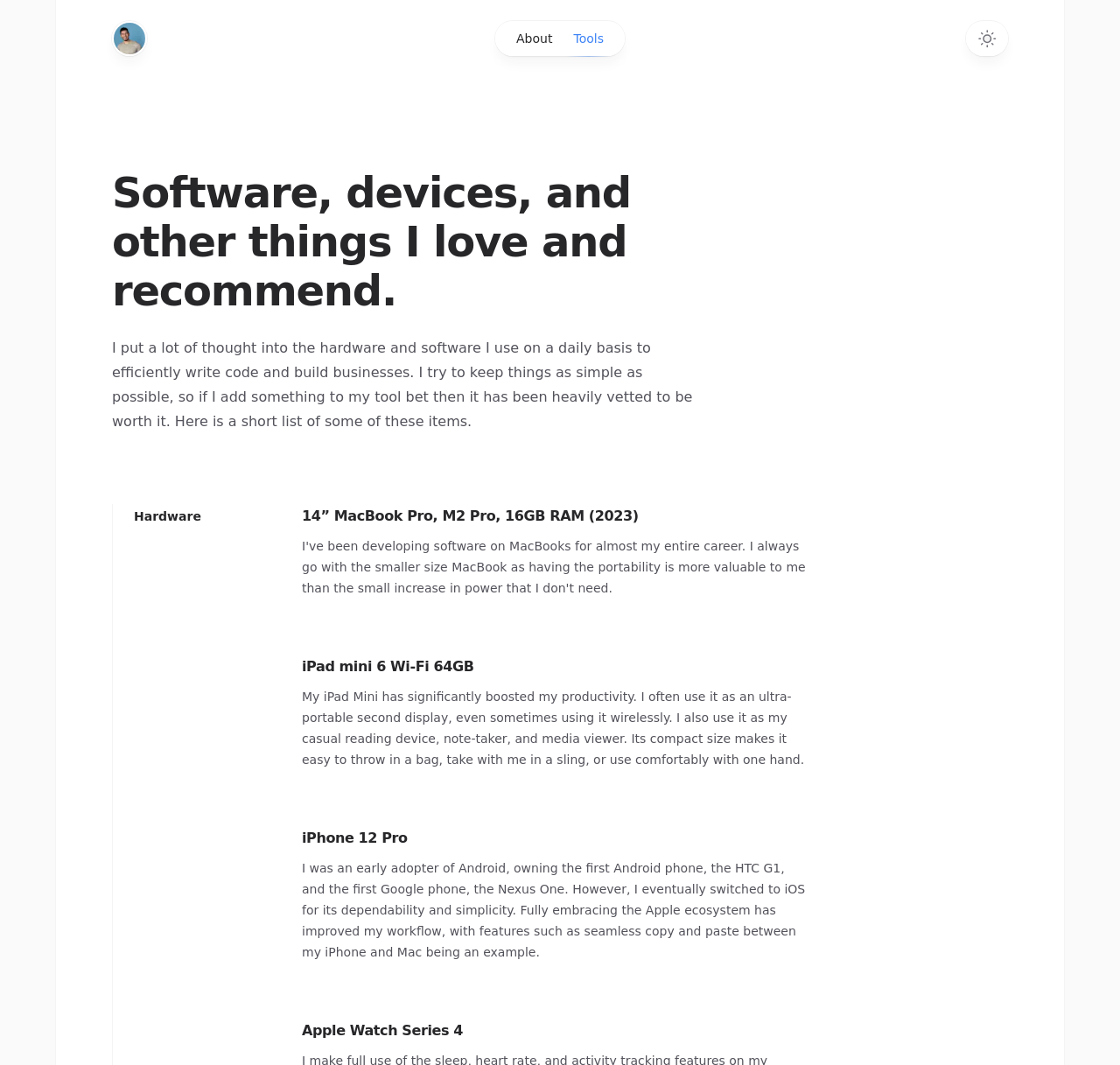What is the author's use case for the iPad mini?
By examining the image, provide a one-word or phrase answer.

Productivity and reading